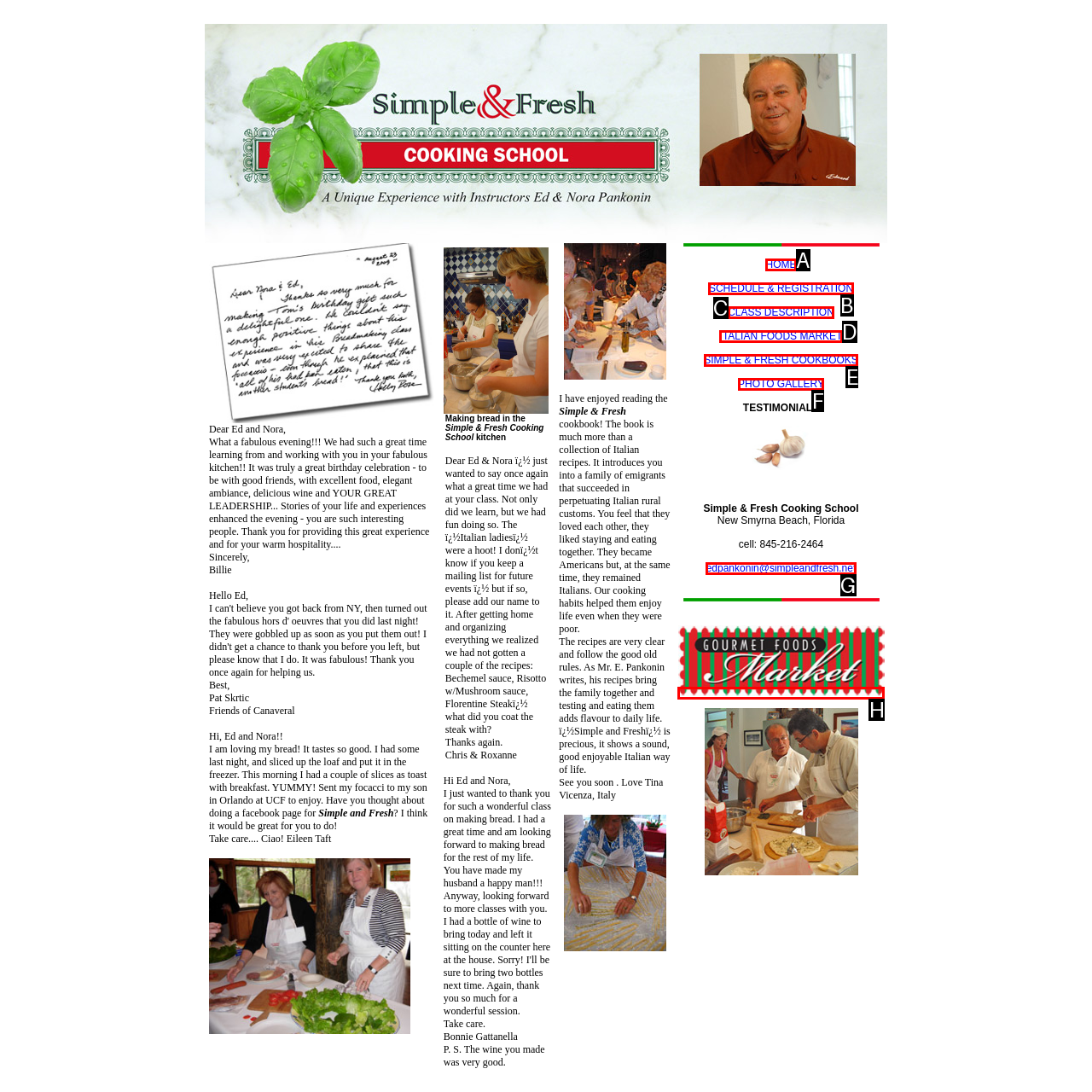Select the letter associated with the UI element you need to click to perform the following action: Click on the HOME link
Reply with the correct letter from the options provided.

A